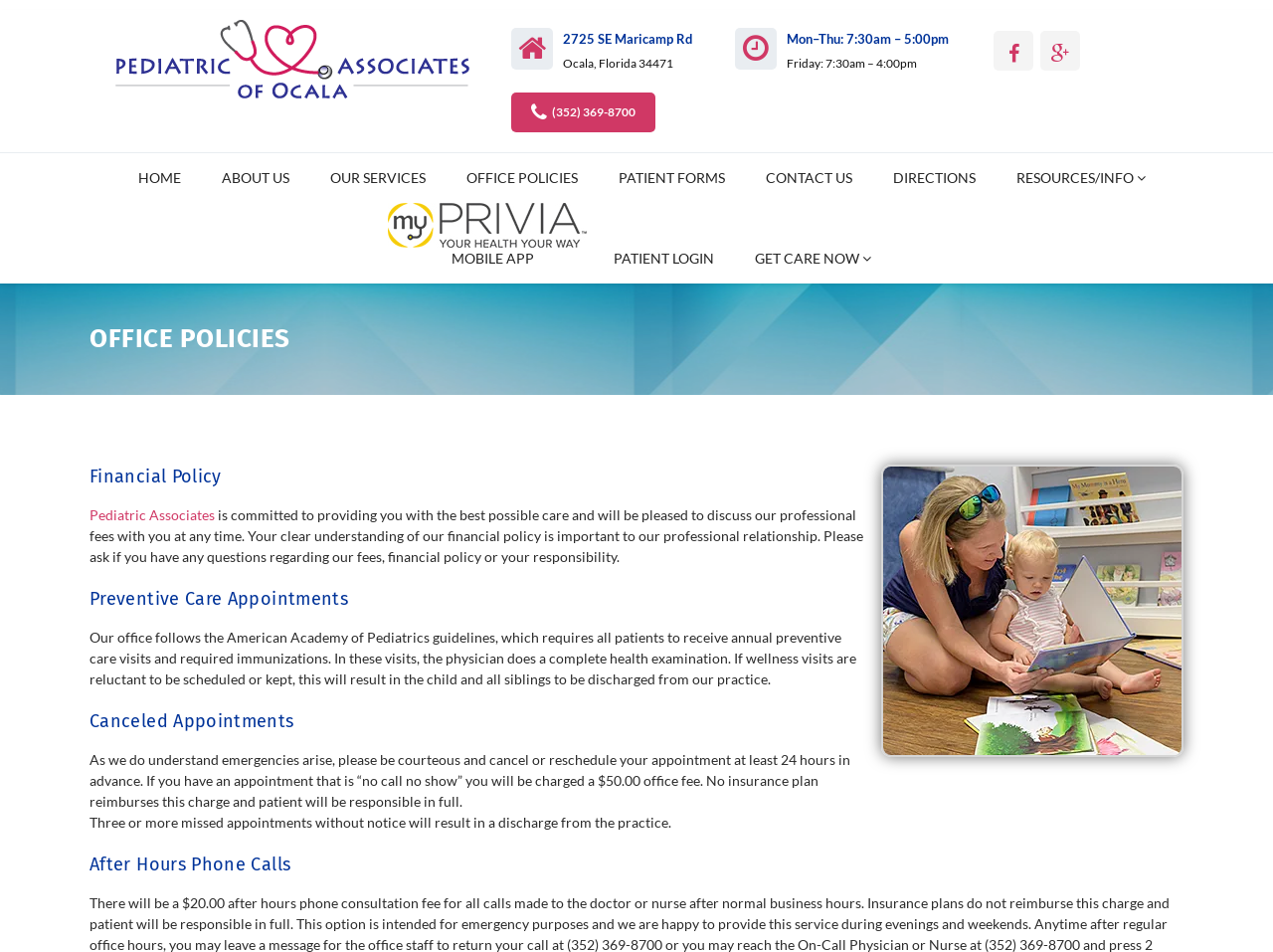What is the address of Pediatric Associates of Ocala?
Please provide a single word or phrase as your answer based on the screenshot.

2725 SE Maricamp Rd, Ocala, Florida 34471